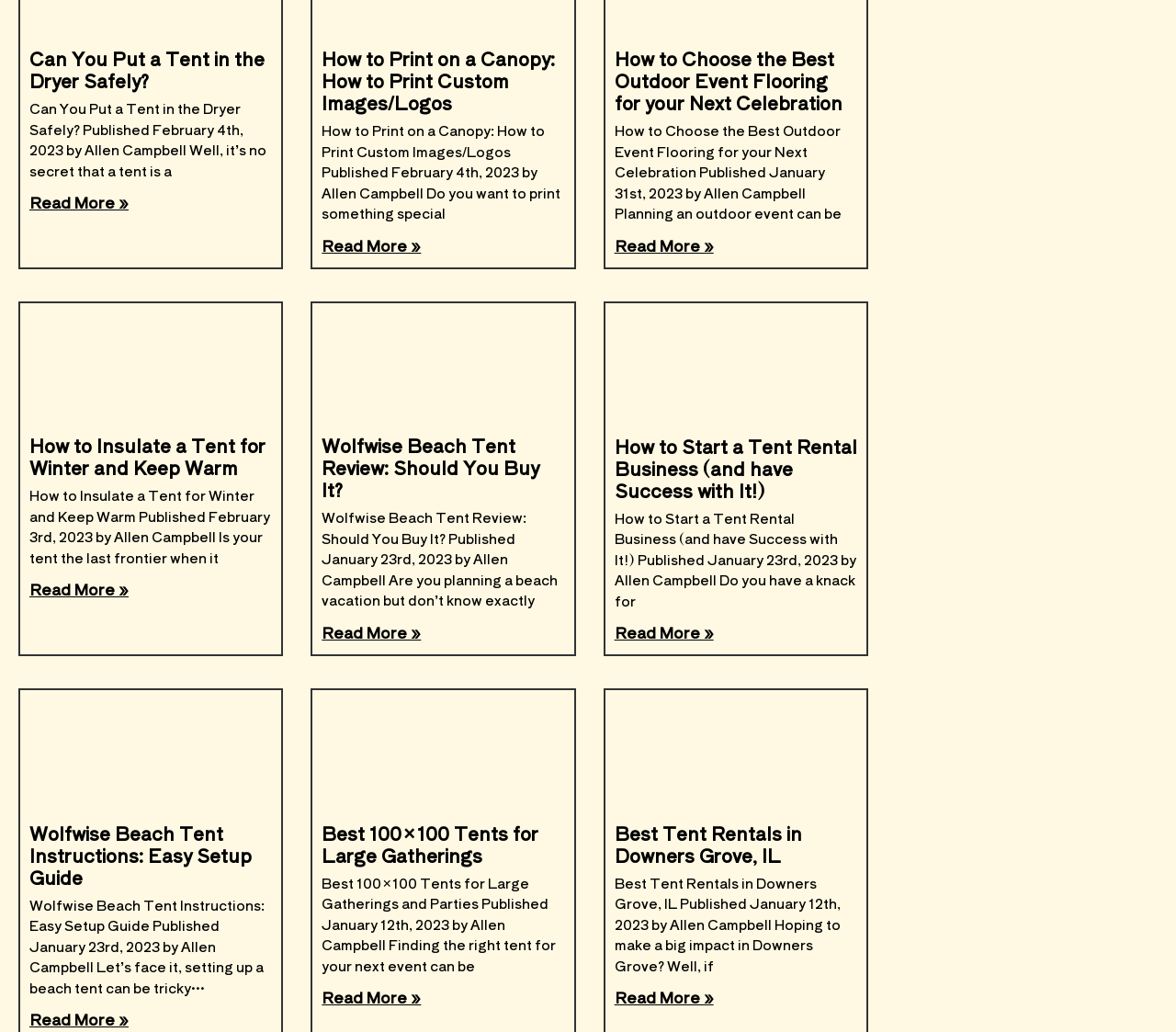Please give the bounding box coordinates of the area that should be clicked to fulfill the following instruction: "Read more about How to Start a Tent Rental Business (and have Success with It!)". The coordinates should be in the format of four float numbers from 0 to 1, i.e., [left, top, right, bottom].

[0.522, 0.601, 0.607, 0.623]